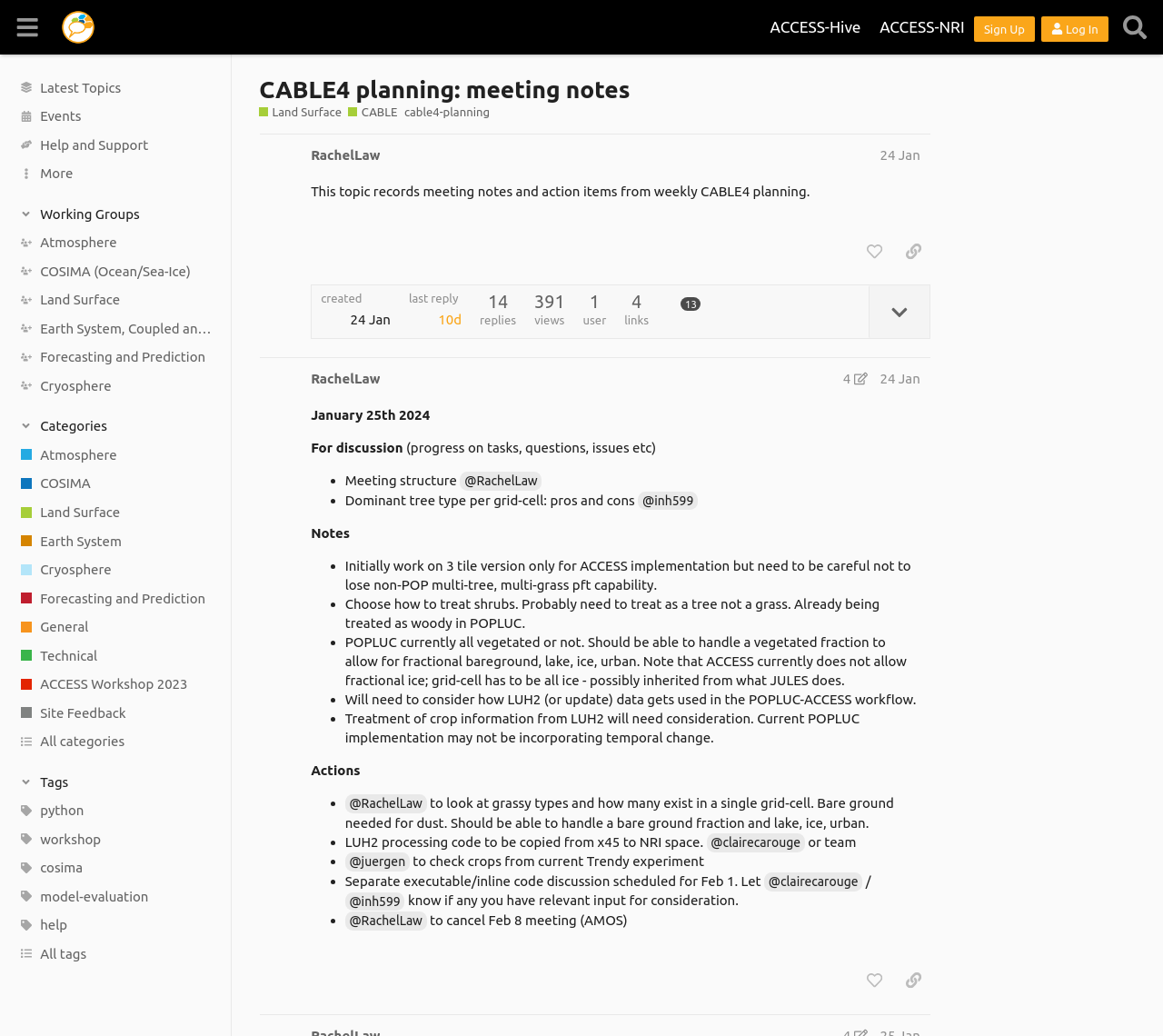How many images are there in the webpage?
Please utilize the information in the image to give a detailed response to the question.

I counted the number of image elements in the webpage, which includes icons and logos. There are 24 images in total.